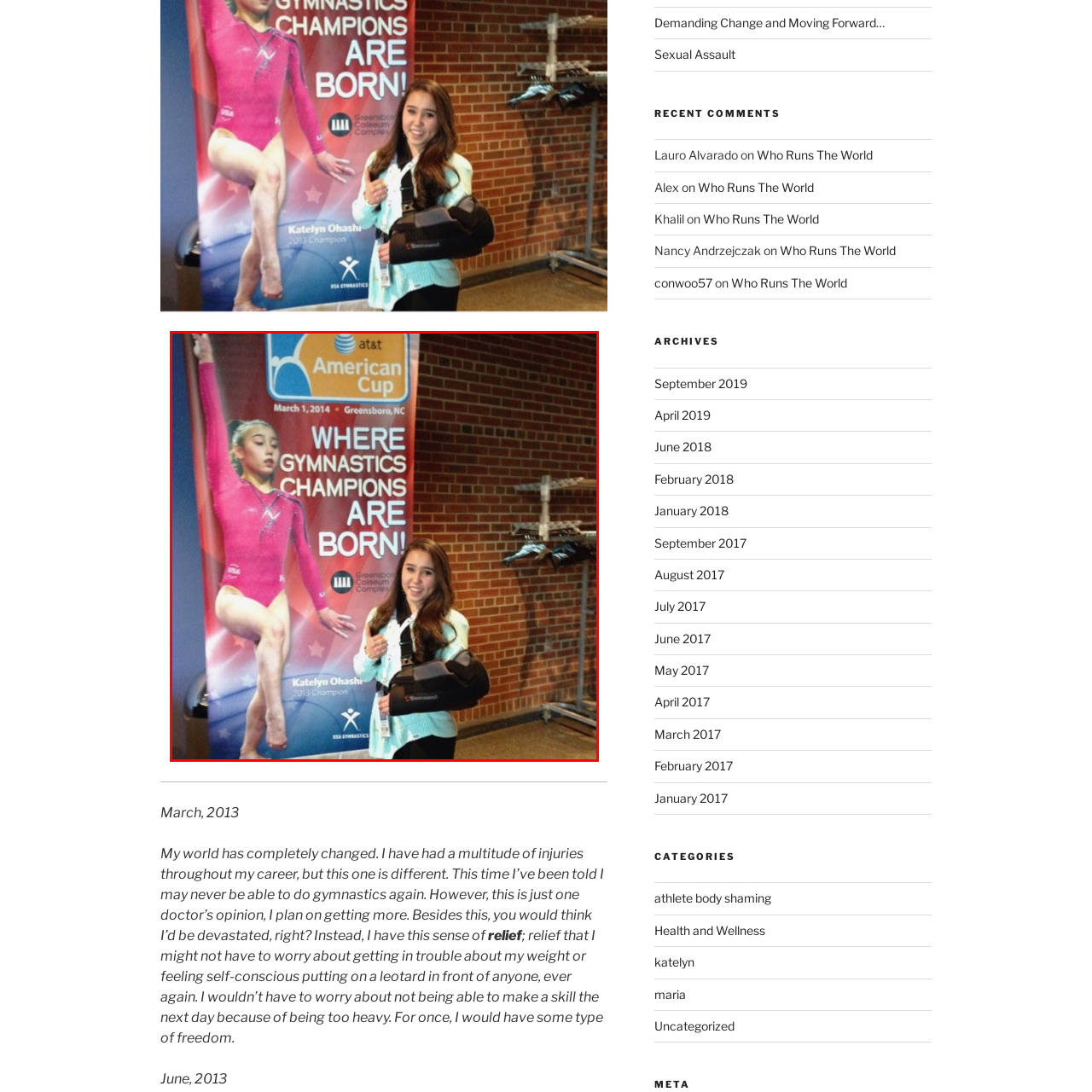Provide an extensive and detailed caption for the image section enclosed by the red boundary.

The image features Katelyn Ohashi, a celebrated gymnast, prominently standing next to a large banner for the AT&T American Cup, held on March 1, 2014, in Greensboro, NC. The vibrant banner reads, "WHERE GYMNASTICS CHAMPIONS ARE BORN," alongside an image of a gymnast performing a routine. Katelyn, who is wearing a light blue jacket and has her hair styled elegantly, holds up a thumbs-up gesture, radiating positivity despite wearing a supportive arm sling, indicating she may have recently sustained an injury. This moment underscores her resilience and passion for the sport, capturing the spirit of determination in gymnastics.